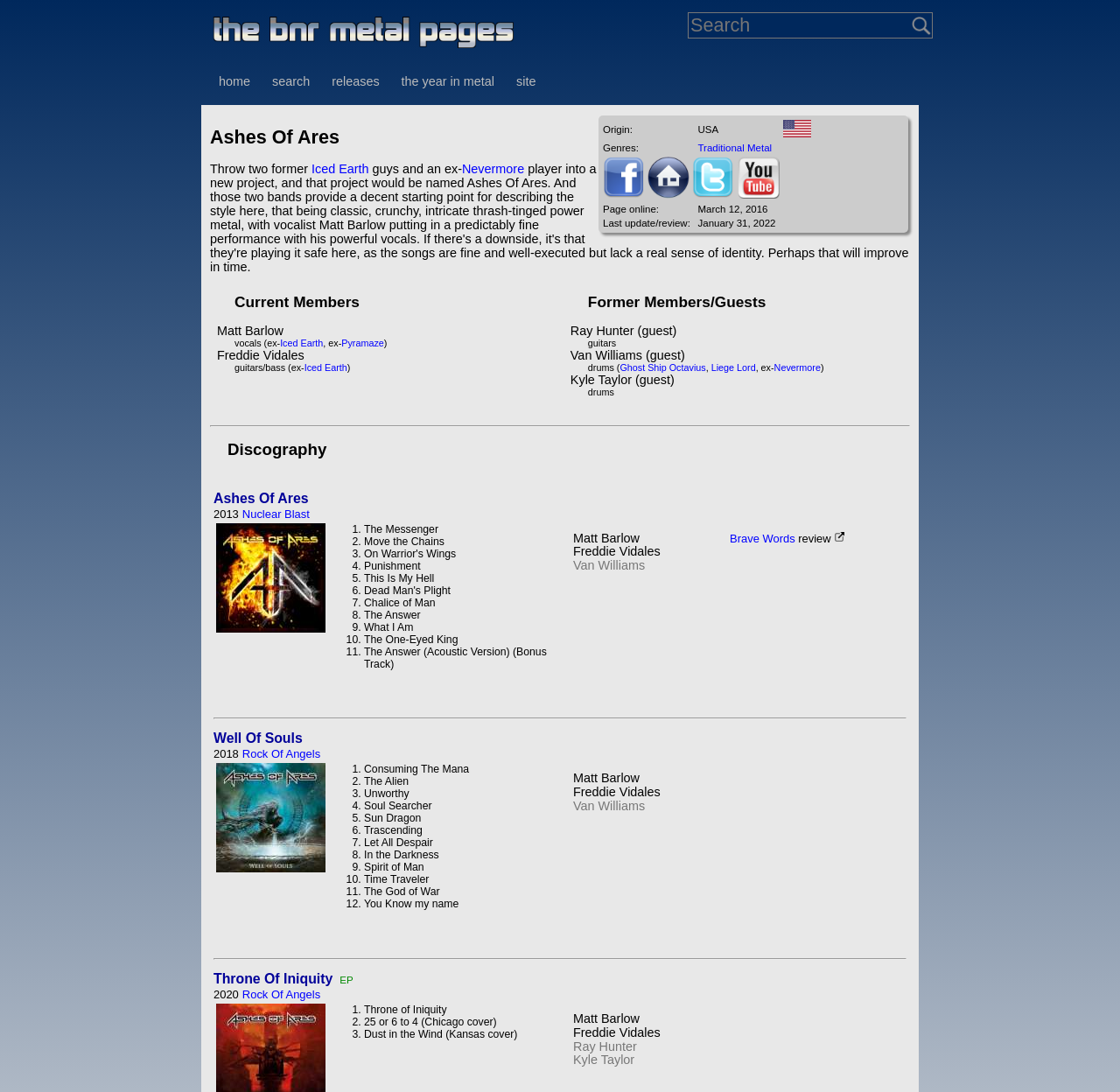Identify the bounding box coordinates of the region that needs to be clicked to carry out this instruction: "Check Facebook official site". Provide these coordinates as four float numbers ranging from 0 to 1, i.e., [left, top, right, bottom].

[0.538, 0.174, 0.576, 0.183]